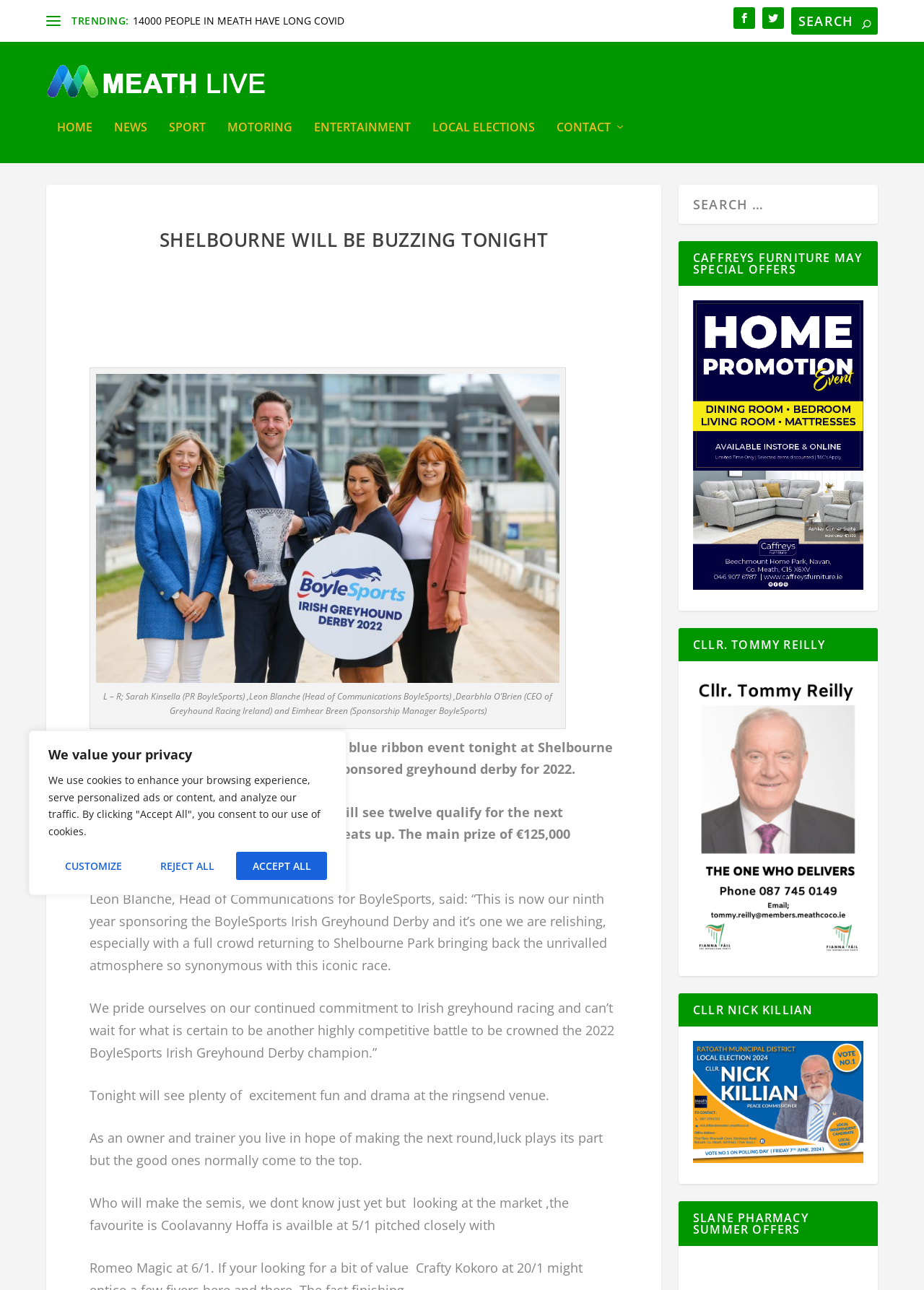Locate the bounding box of the UI element described by: "name="s" placeholder="Search …"" in the given webpage screenshot.

[0.734, 0.143, 0.95, 0.173]